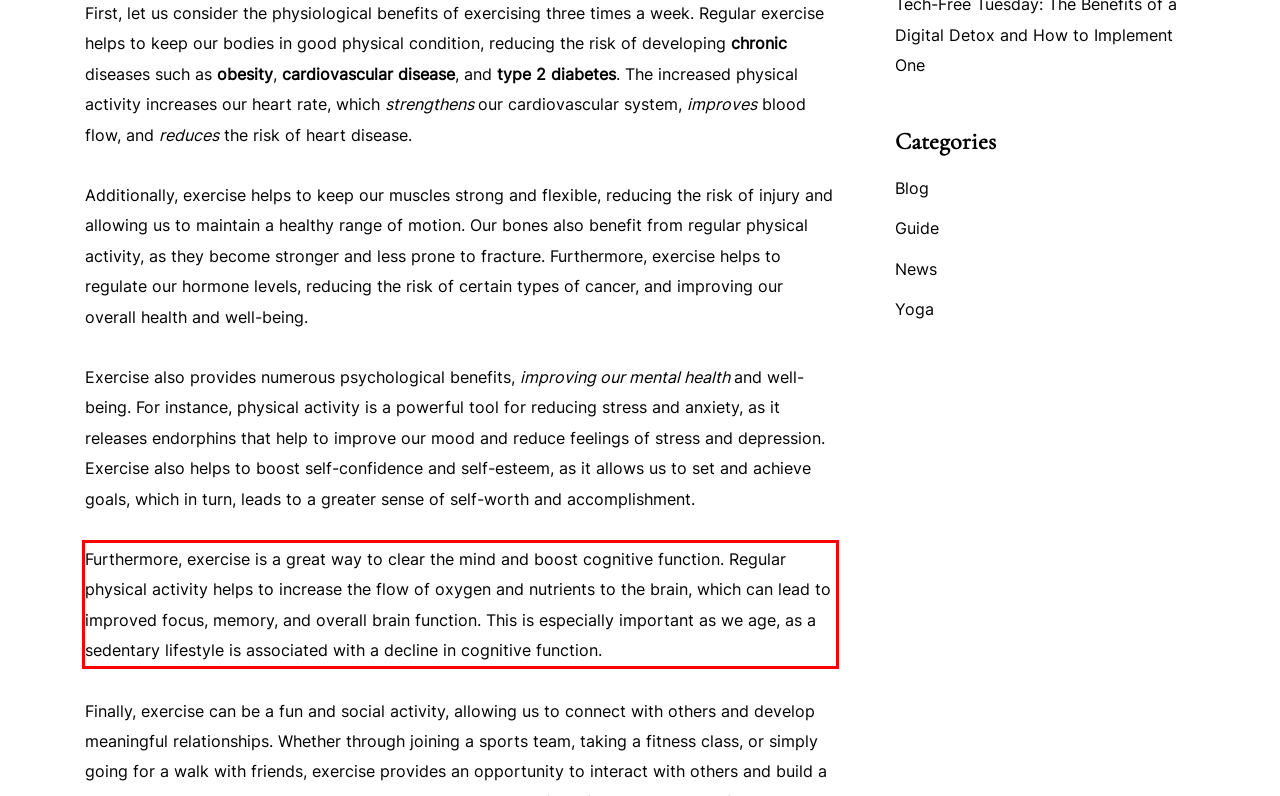Identify and transcribe the text content enclosed by the red bounding box in the given screenshot.

Furthermore, exercise is a great way to clear the mind and boost cognitive function. Regular physical activity helps to increase the flow of oxygen and nutrients to the brain, which can lead to improved focus, memory, and overall brain function. This is especially important as we age, as a sedentary lifestyle is associated with a decline in cognitive function.